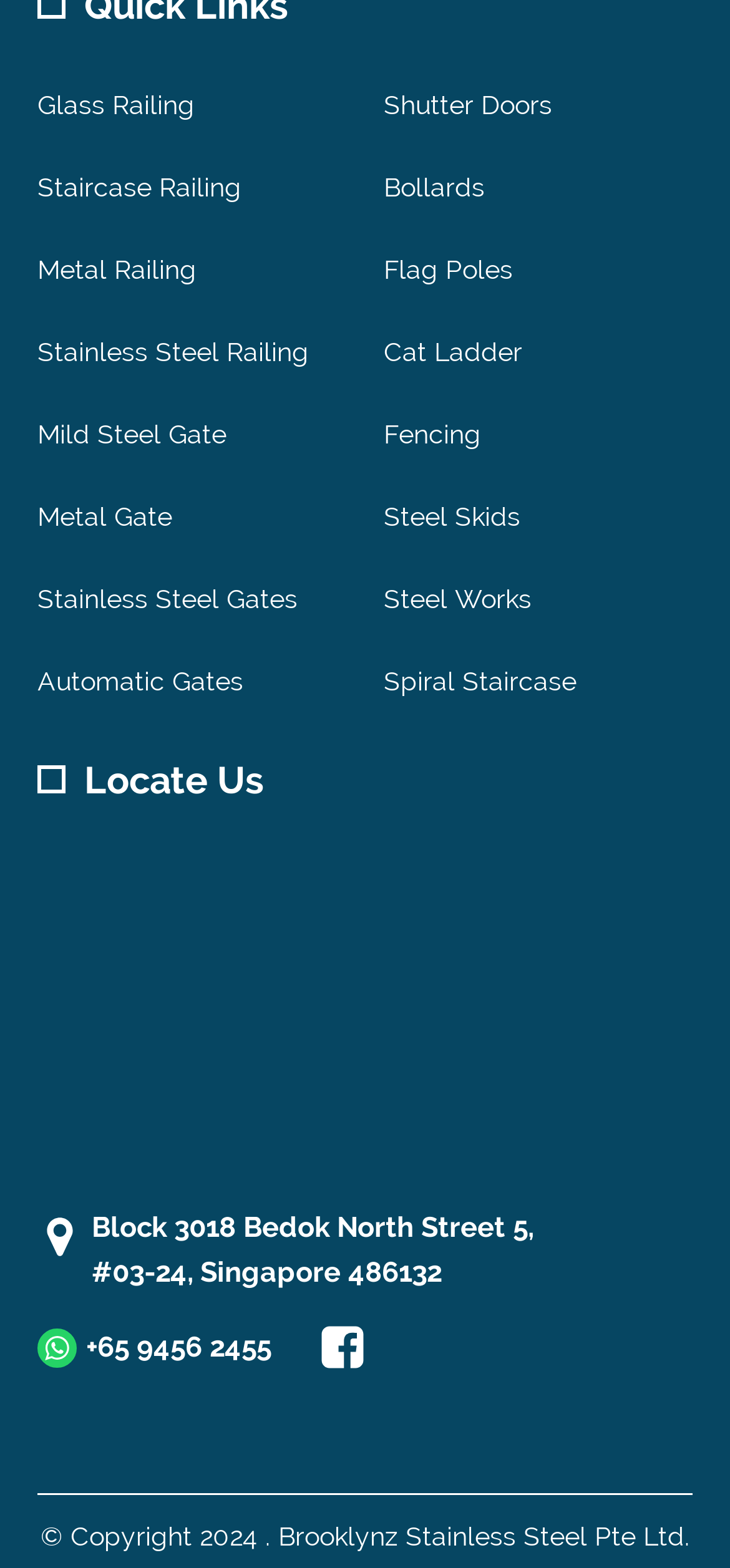Using the information shown in the image, answer the question with as much detail as possible: What type of gate is mentioned on the webpage?

The webpage has a list of links at the top, and one of the links is 'Mild Steel Gate', which suggests that this type of gate is mentioned on the webpage.